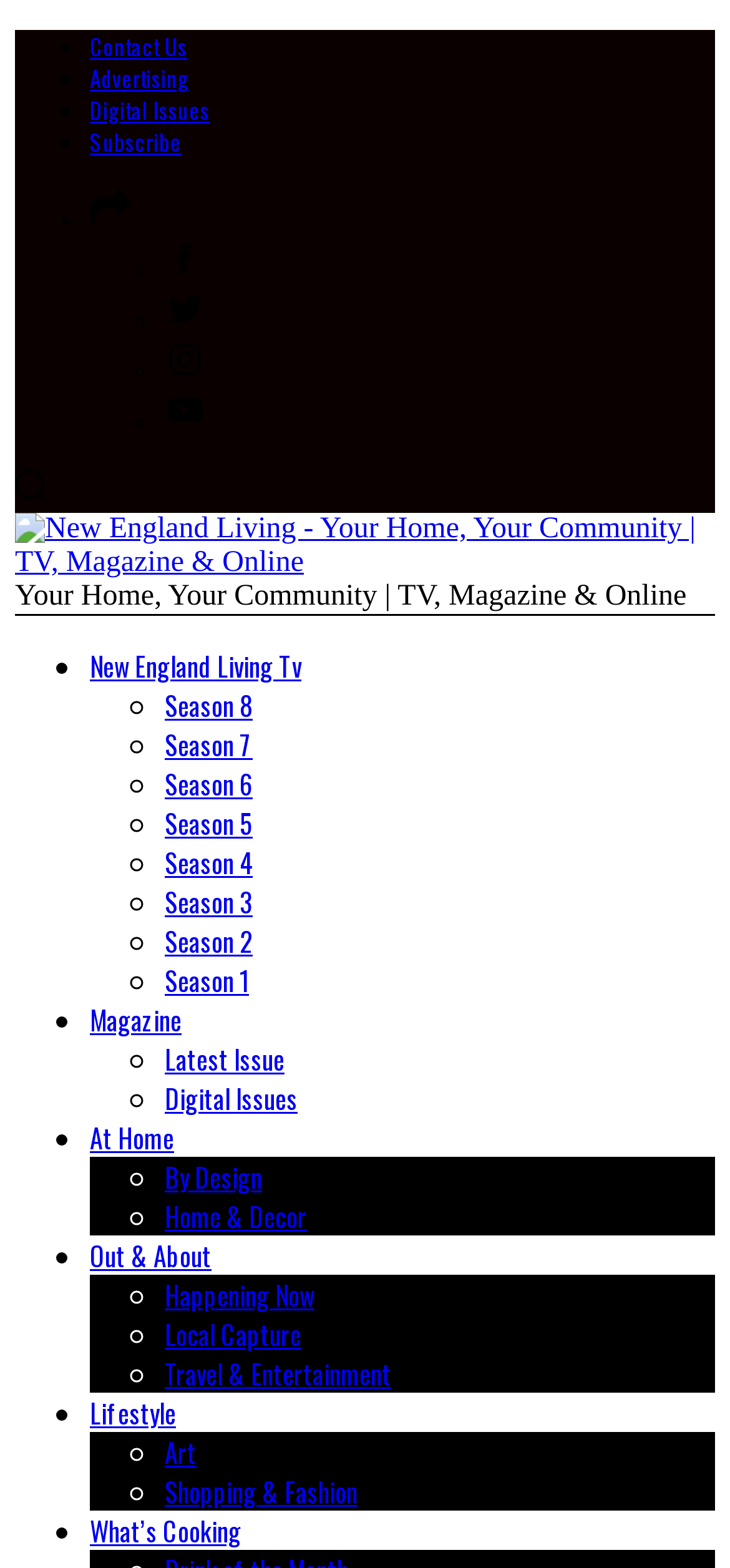Please find the bounding box coordinates of the section that needs to be clicked to achieve this instruction: "Explore What’s Cooking".

[0.123, 0.963, 0.331, 0.988]